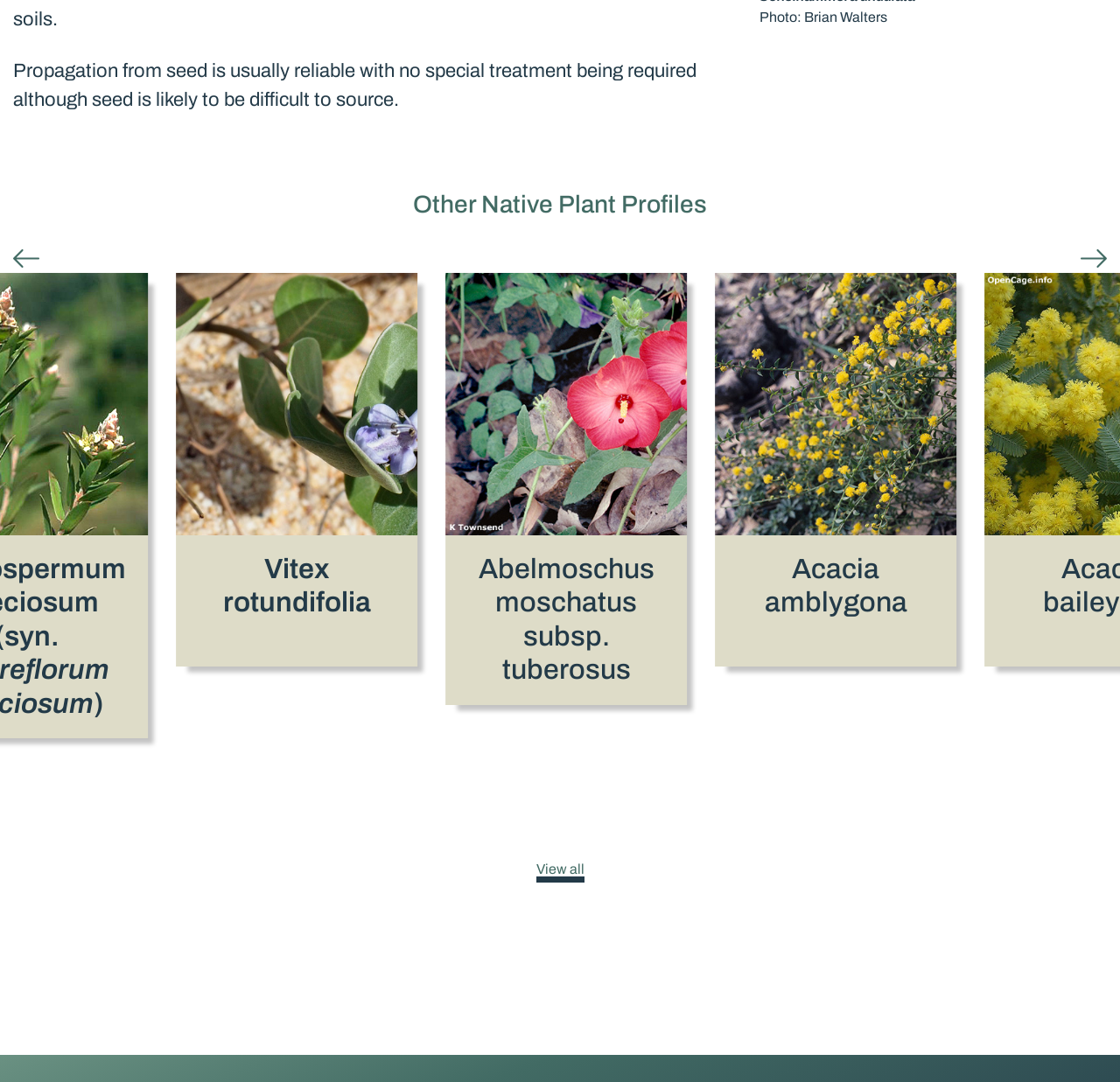Use a single word or phrase to answer the question: What is the topic of the webpage?

Native Plant Profiles